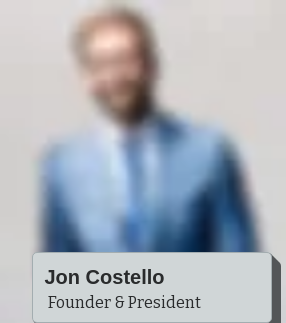Describe the image with as much detail as possible.

The image presents a professional portrait of Jon Costello, who is identified as the Founder and President of Capitol Strategists. He is depicted in a smart, light blue suit with a matching tie, projecting a confident and approachable demeanor. The background is softly blurred, focusing attention on him and enhancing the professional tone of the image. This visual representation aligns with his leadership role within the organization, emphasizing his commitment to strategic excellence in his field.